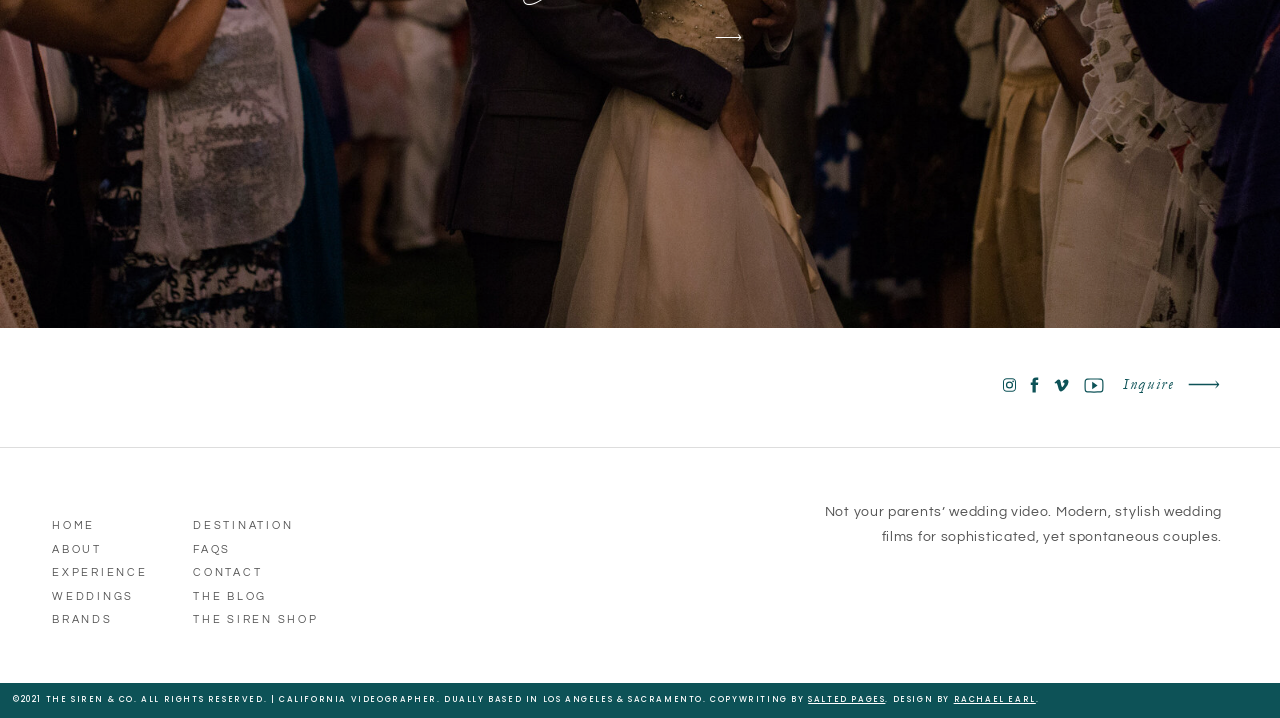Respond to the question below with a single word or phrase: How many navigation links are there in the top-left corner?

5